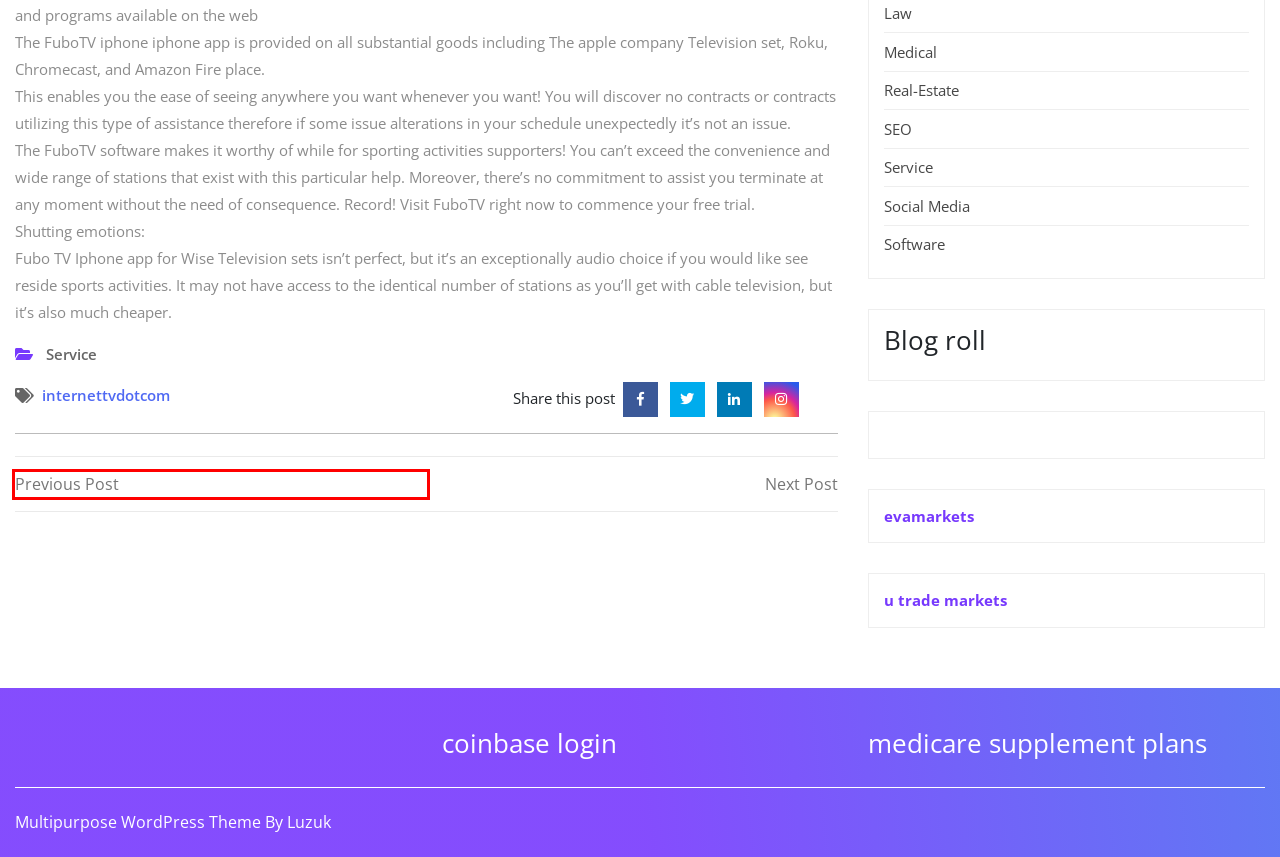You have a screenshot of a webpage, and a red bounding box highlights an element. Select the webpage description that best fits the new page after clicking the element within the bounding box. Options are:
A. EVA Markets - Your Ultimate Destination for Effortless Success.
B. Law – The Hours
C. UTrade Markets
D. Hire a locksmith to open your chip safe – The Hours
E. Medical – The Hours
F. Important things to look for in an online Badugi provider – The Hours
G. Real-Estate – The Hours
H. Software – The Hours

D